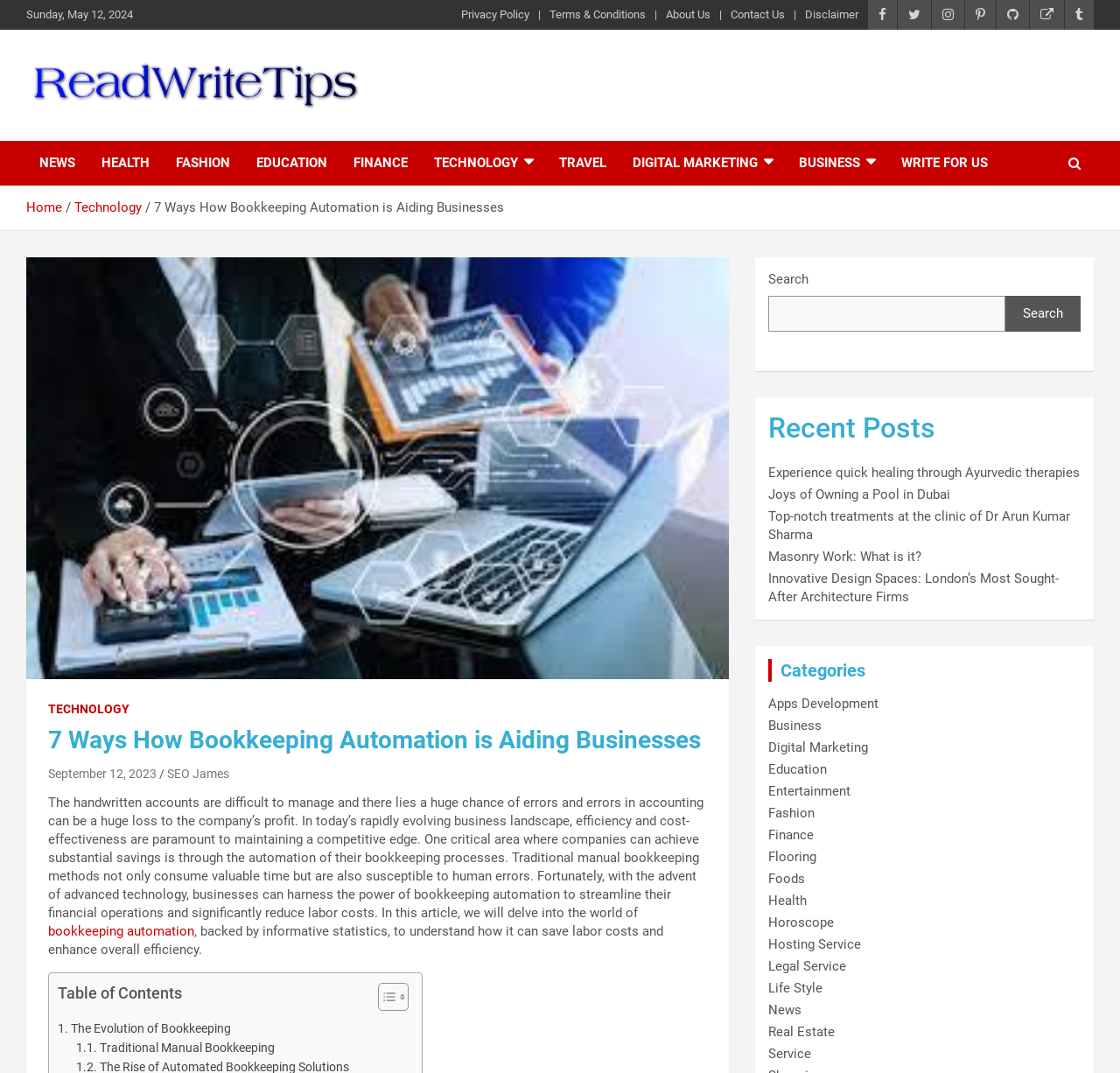Please identify the bounding box coordinates of the element I should click to complete this instruction: 'Read the article '7 Ways How Bookkeeping Automation is Aiding Businesses''. The coordinates should be given as four float numbers between 0 and 1, like this: [left, top, right, bottom].

[0.043, 0.676, 0.632, 0.705]